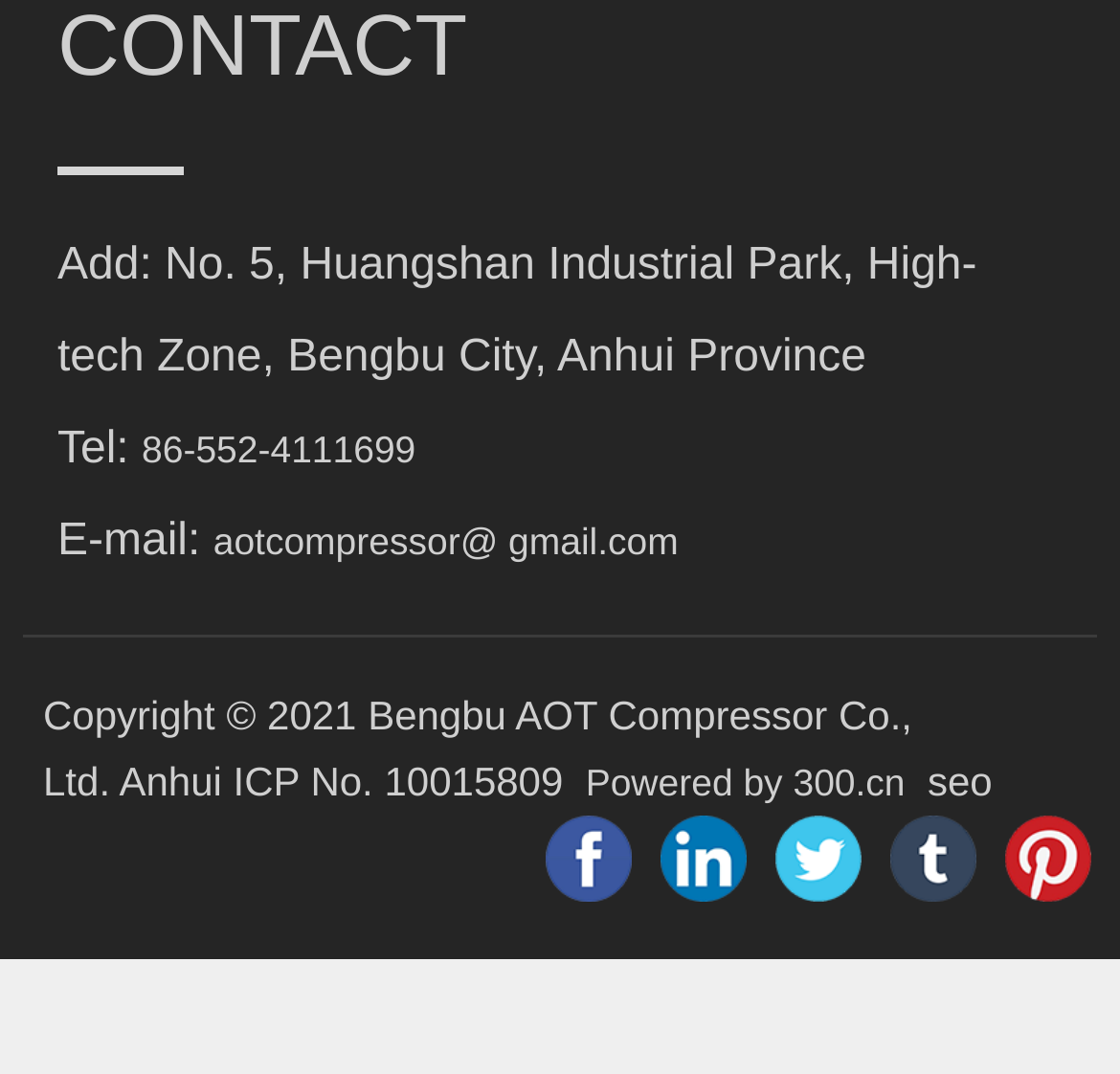Find the bounding box coordinates for the UI element that matches this description: "Powered by 300.cn".

[0.523, 0.708, 0.808, 0.748]